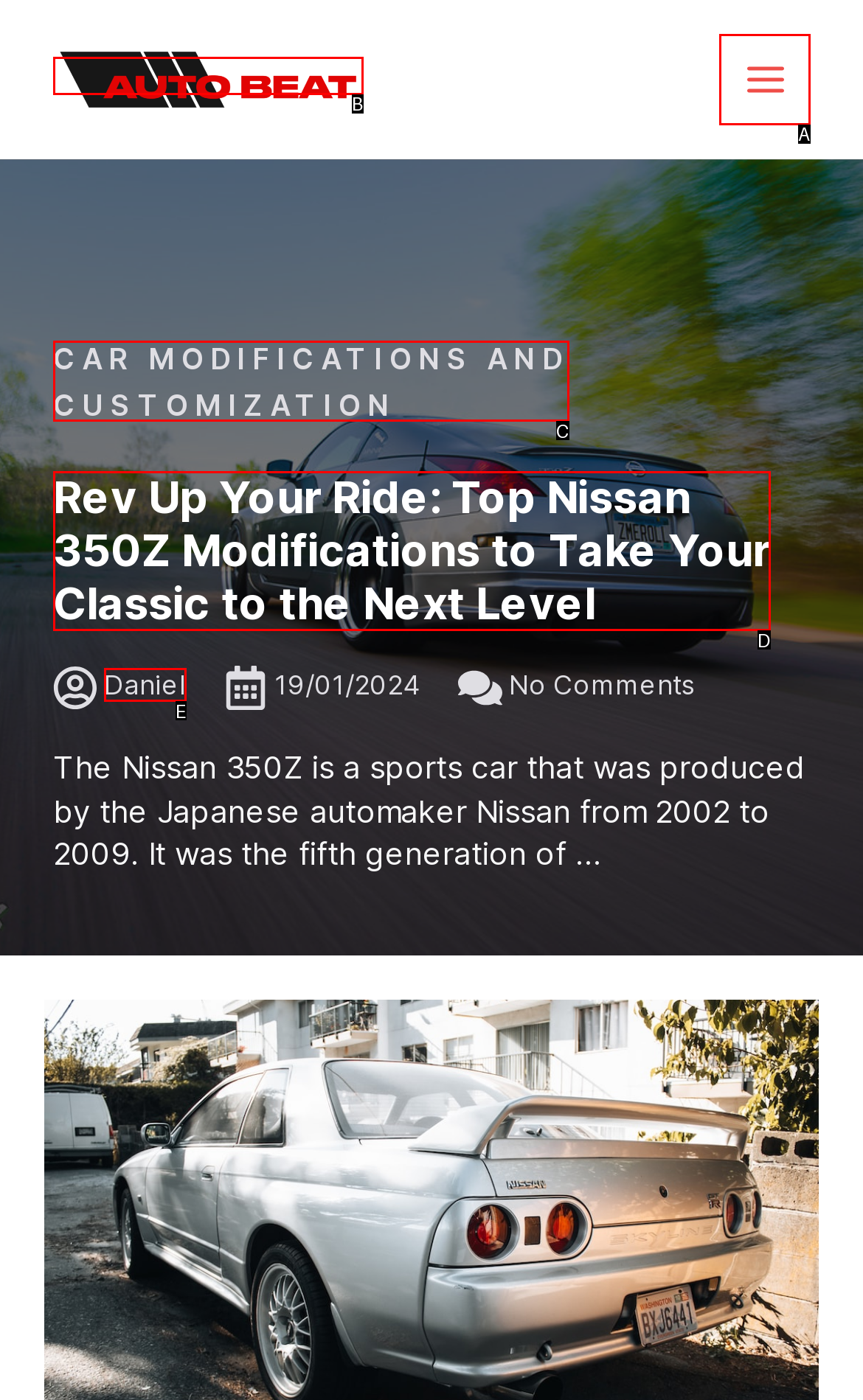Identify the letter of the UI element that corresponds to: Main Menu
Respond with the letter of the option directly.

A